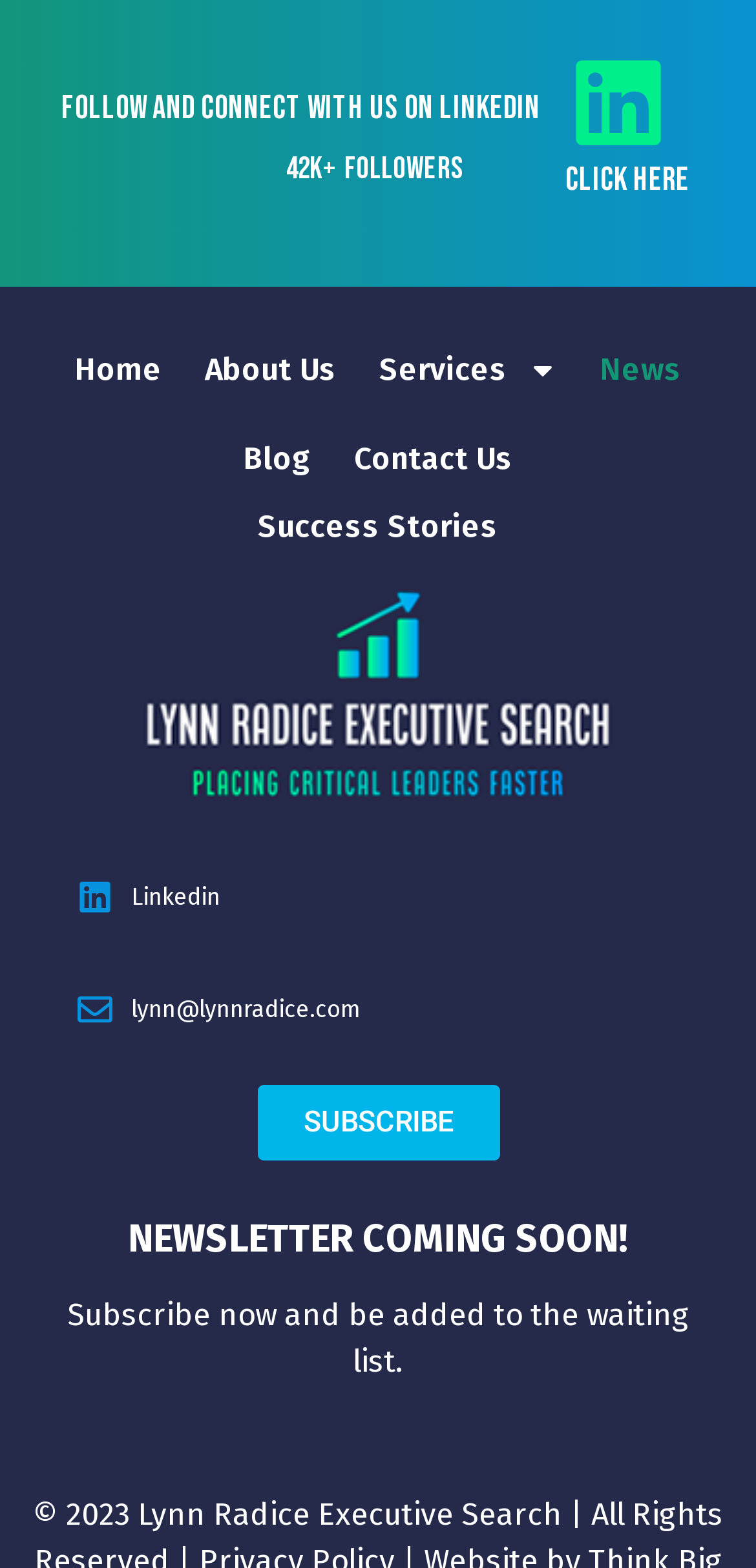Show the bounding box coordinates for the HTML element as described: "SUBSCRIBE".

[0.34, 0.692, 0.66, 0.74]